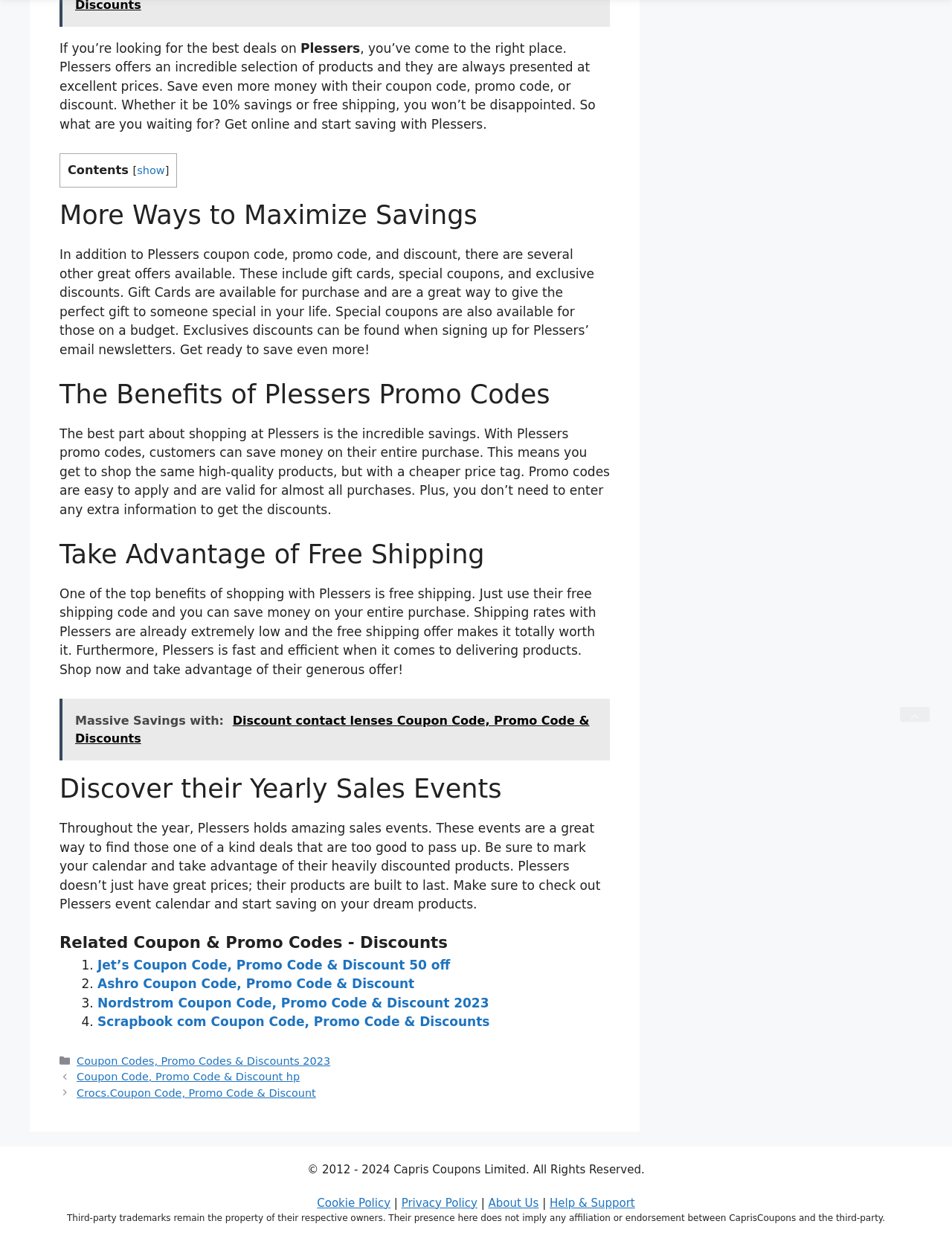What type of events does Plessers hold throughout the year?
Using the details from the image, give an elaborate explanation to answer the question.

According to the webpage, Plessers holds amazing sales events throughout the year. These events are a great way to find one-of-a-kind deals that are too good to pass up. Customers can mark their calendars and take advantage of heavily discounted products.